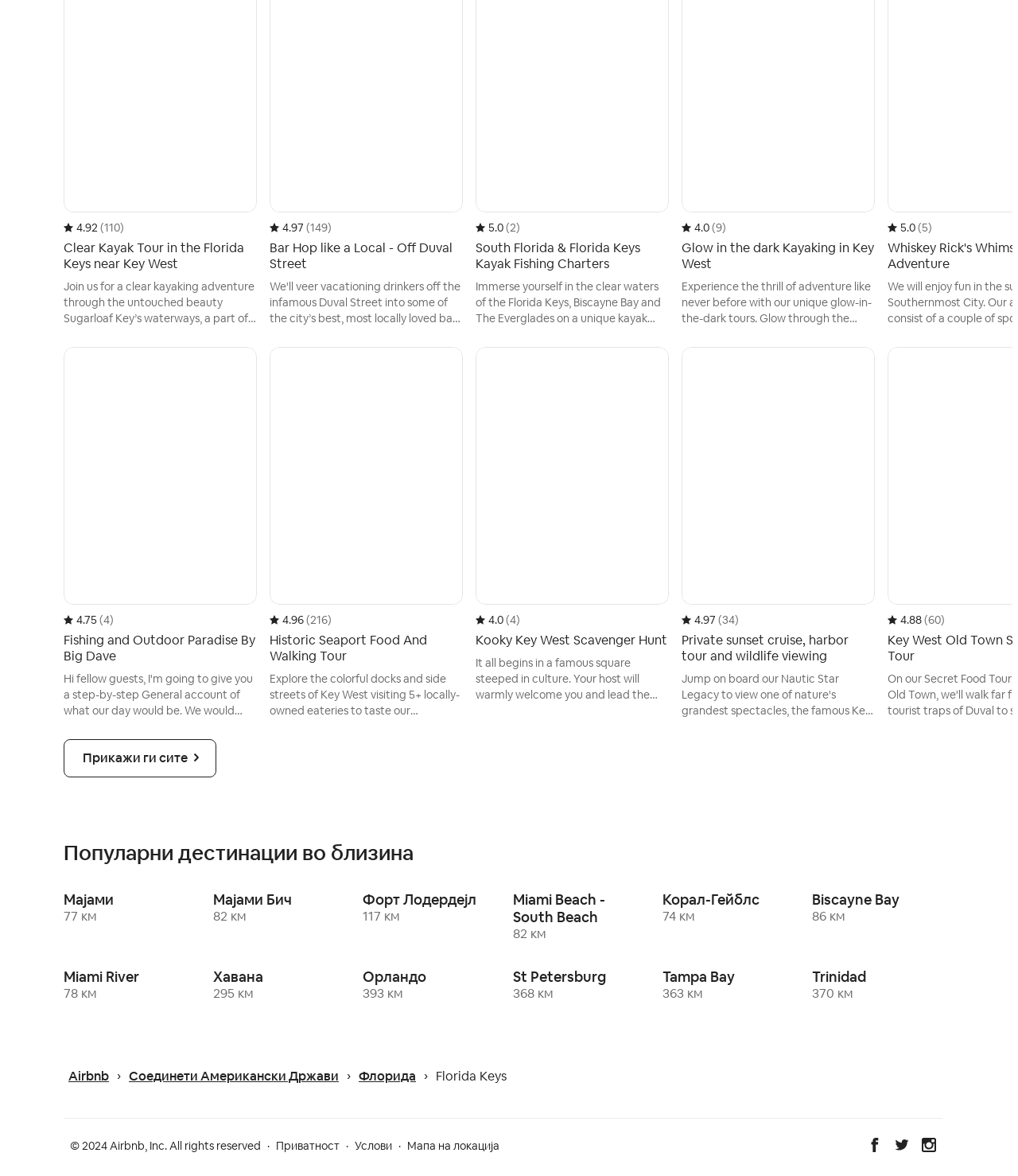Give a one-word or one-phrase response to the question:
How many links are there in the 'Популарни дестинации во близина' section?

9